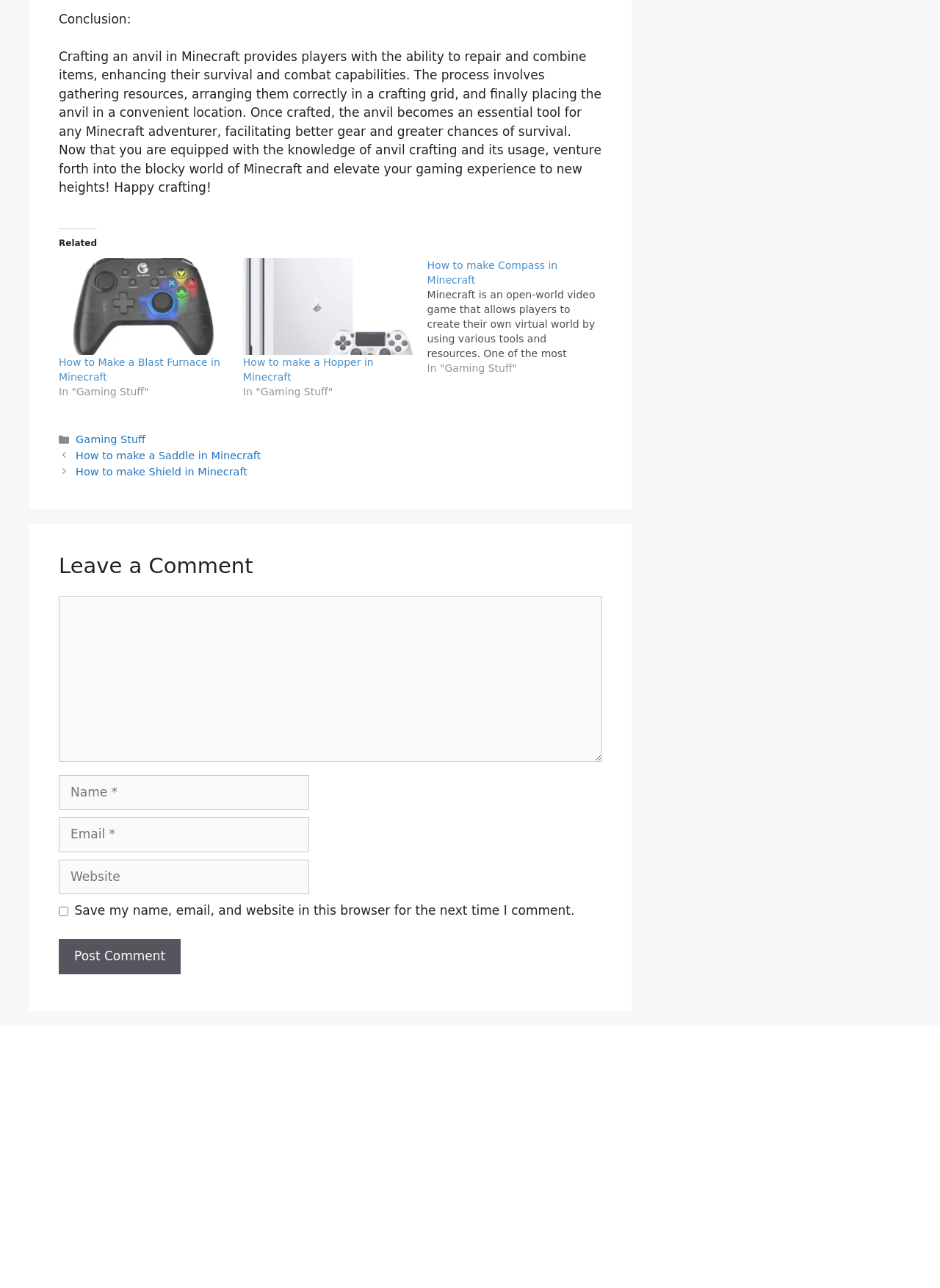Provide a one-word or brief phrase answer to the question:
What is the purpose of crafting an anvil in Minecraft?

To repair and combine items